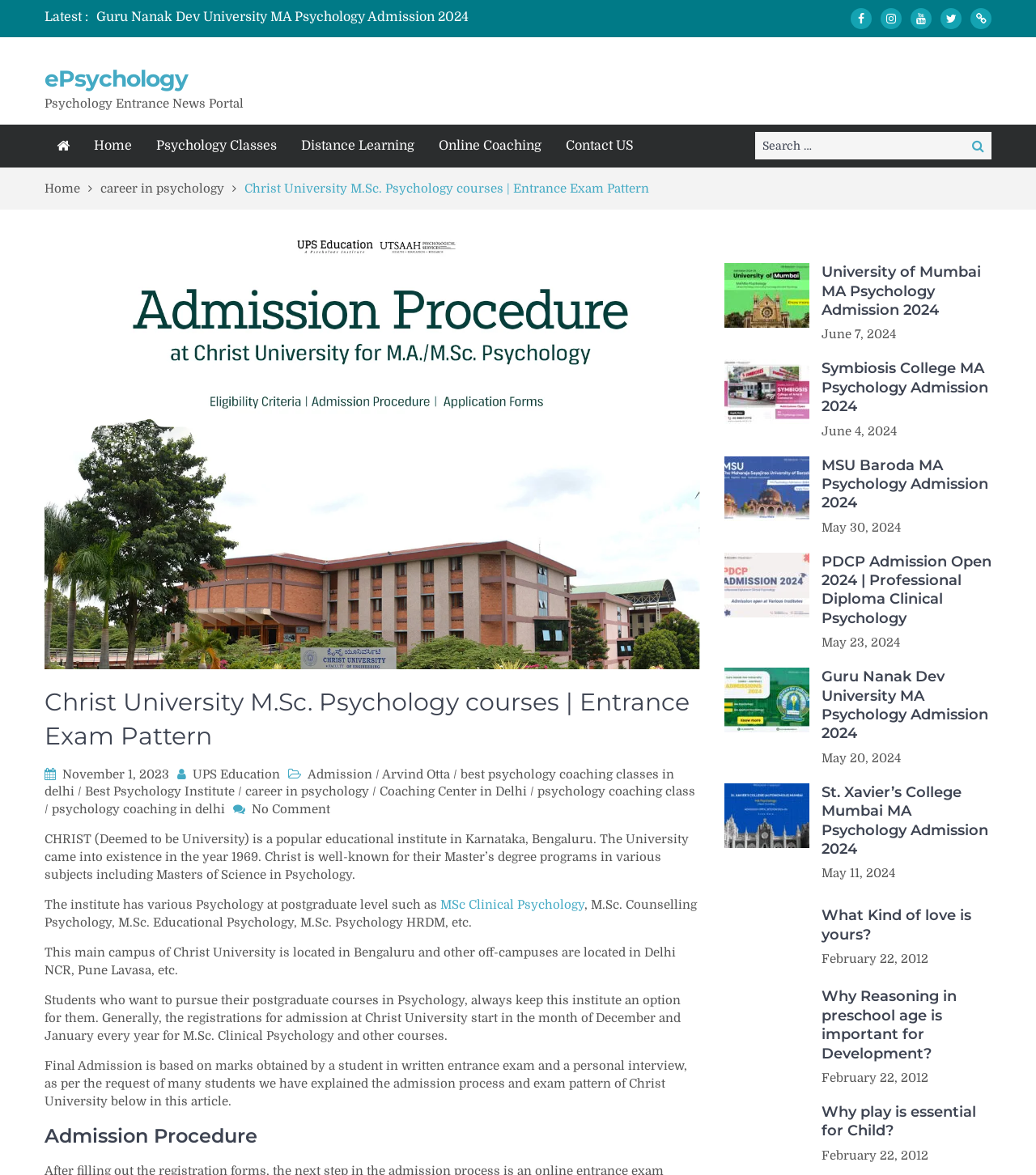Provide the bounding box coordinates of the section that needs to be clicked to accomplish the following instruction: "Search for psychology courses."

[0.729, 0.112, 0.957, 0.136]